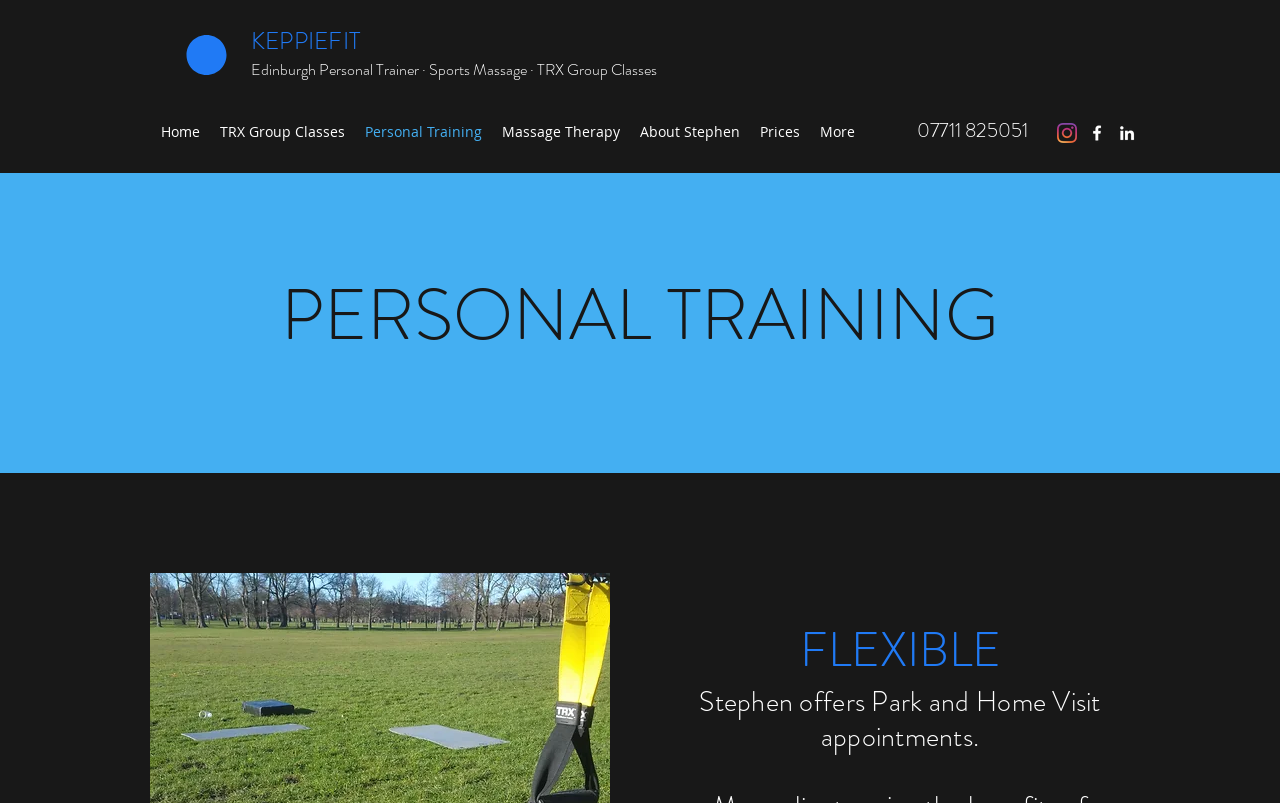Point out the bounding box coordinates of the section to click in order to follow this instruction: "Click on the Home link".

[0.118, 0.145, 0.164, 0.183]